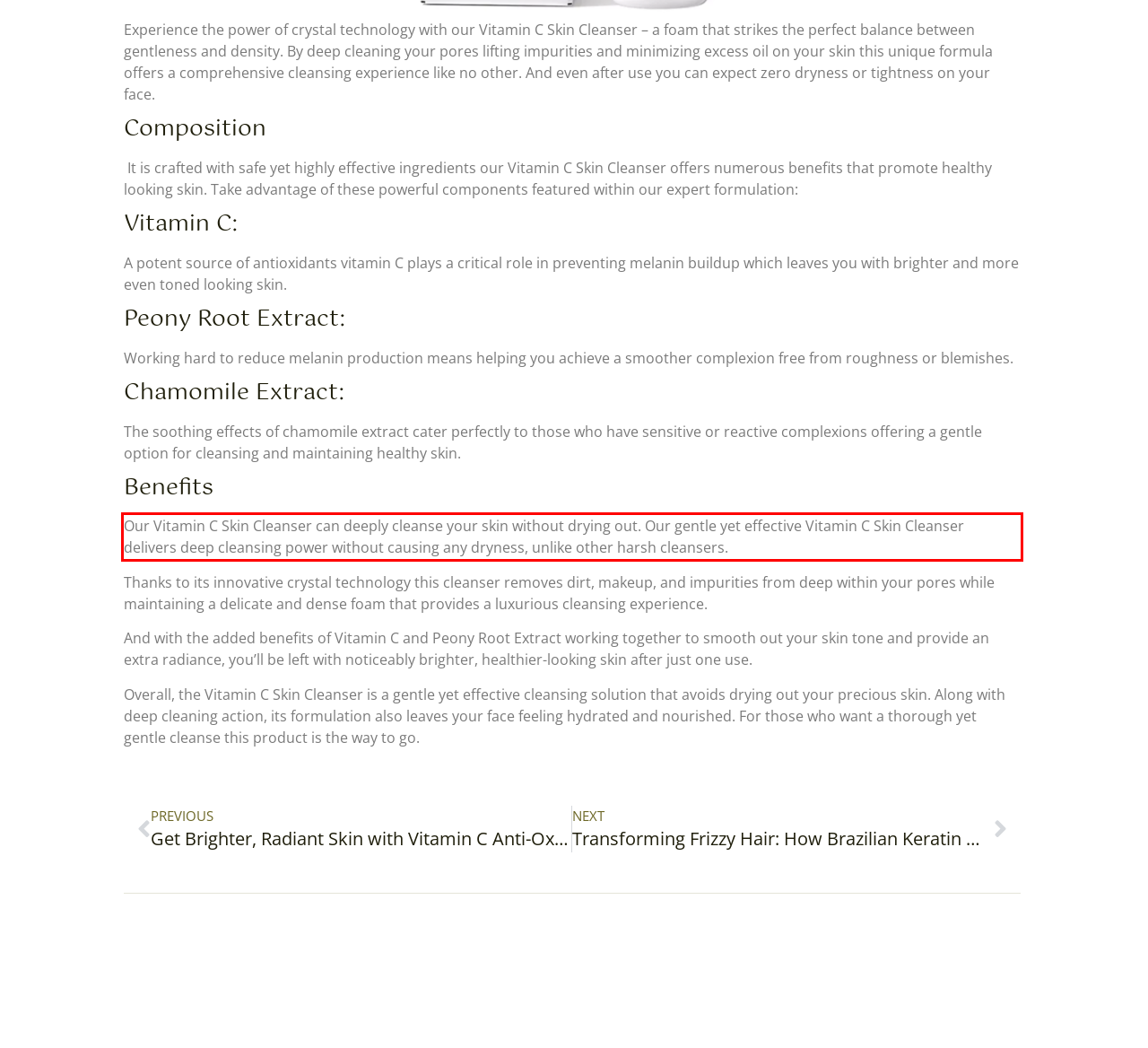Please recognize and transcribe the text located inside the red bounding box in the webpage image.

Our Vitamin C Skin Cleanser can deeply cleanse your skin without drying out. Our gentle yet effective Vitamin C Skin Cleanser delivers deep cleansing power without causing any dryness, unlike other harsh cleansers.